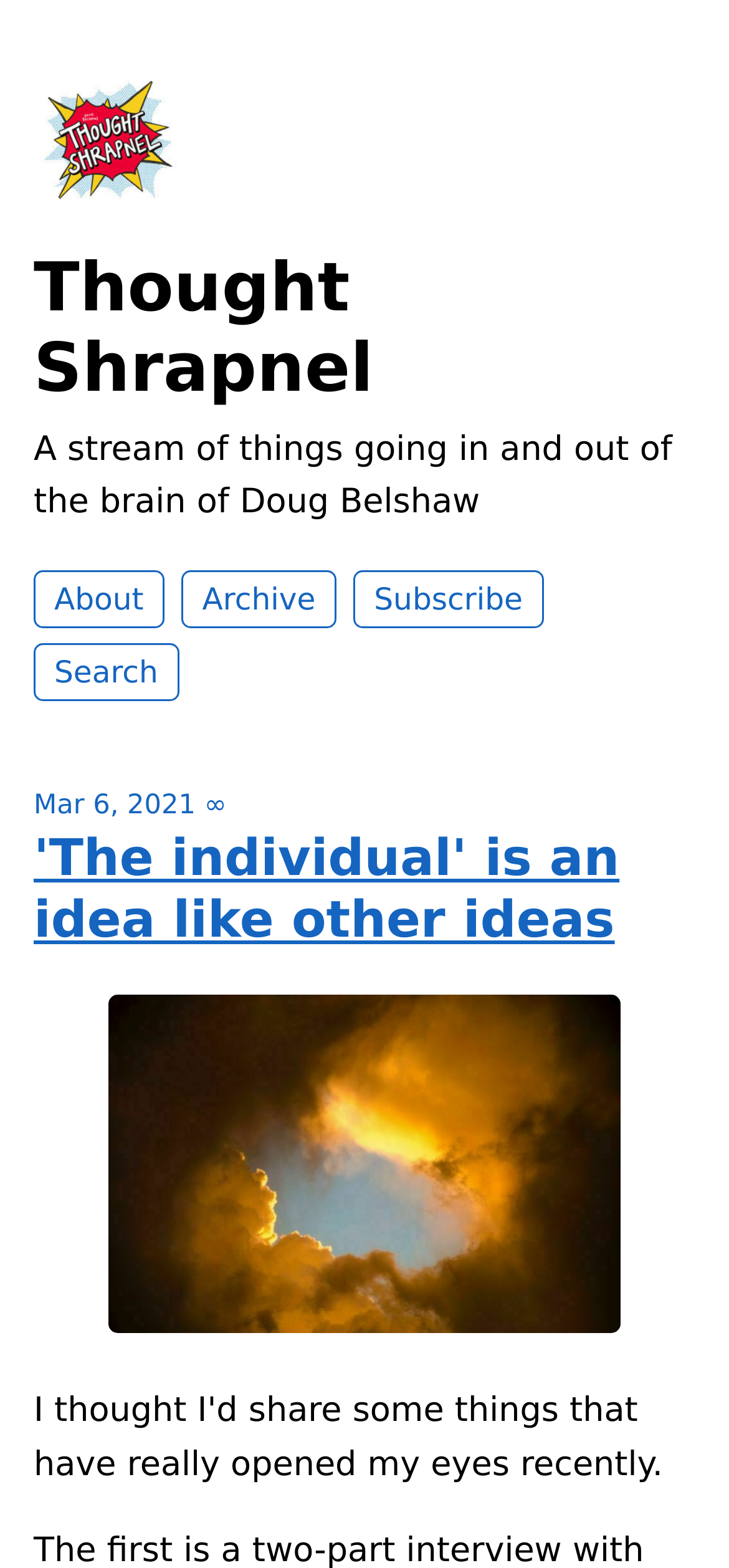Determine the bounding box coordinates of the clickable element to achieve the following action: 'go to about page'. Provide the coordinates as four float values between 0 and 1, formatted as [left, top, right, bottom].

[0.046, 0.364, 0.225, 0.401]